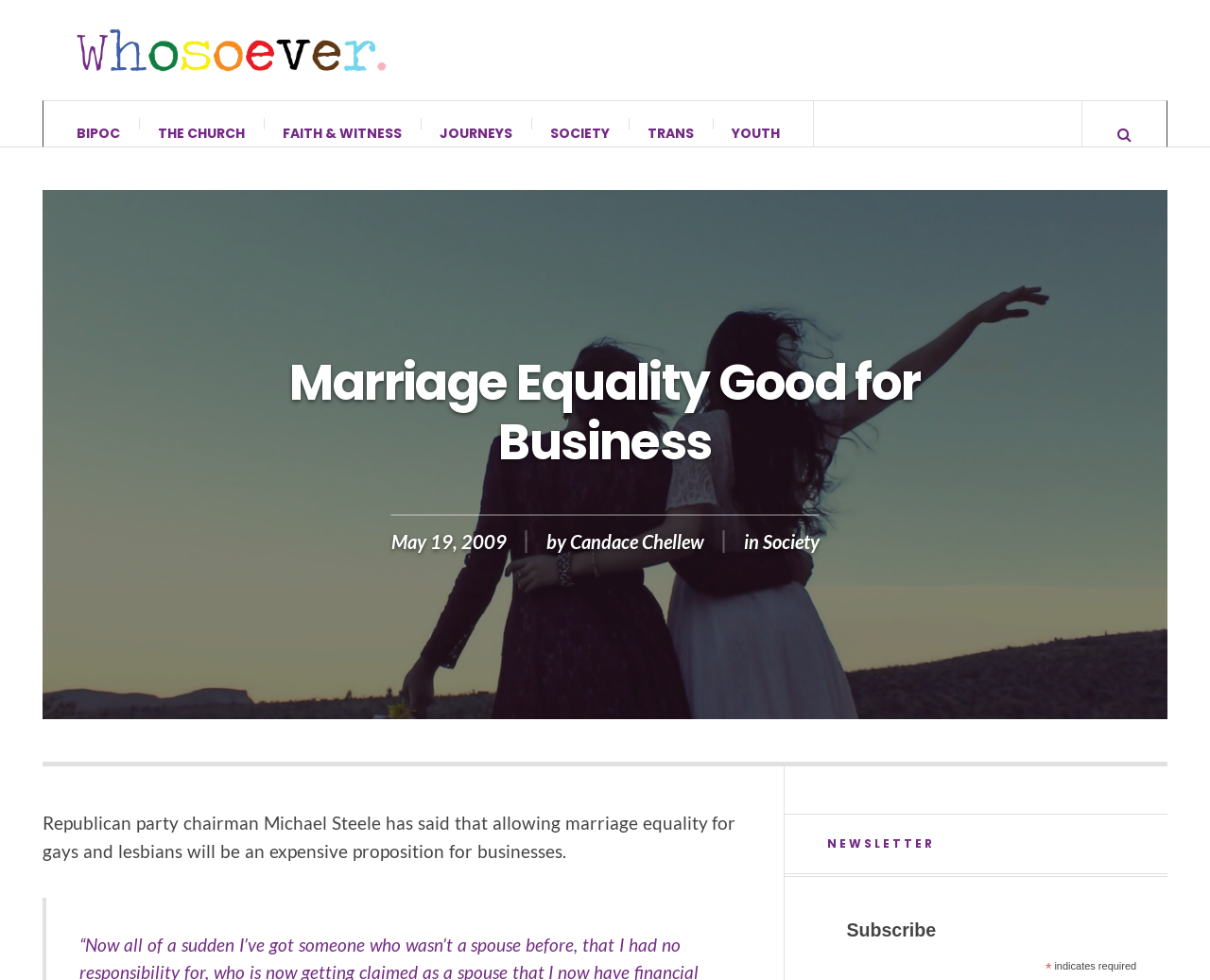Please find and report the bounding box coordinates of the element to click in order to perform the following action: "Visit the Society page". The coordinates should be expressed as four float numbers between 0 and 1, in the format [left, top, right, bottom].

[0.63, 0.56, 0.677, 0.583]